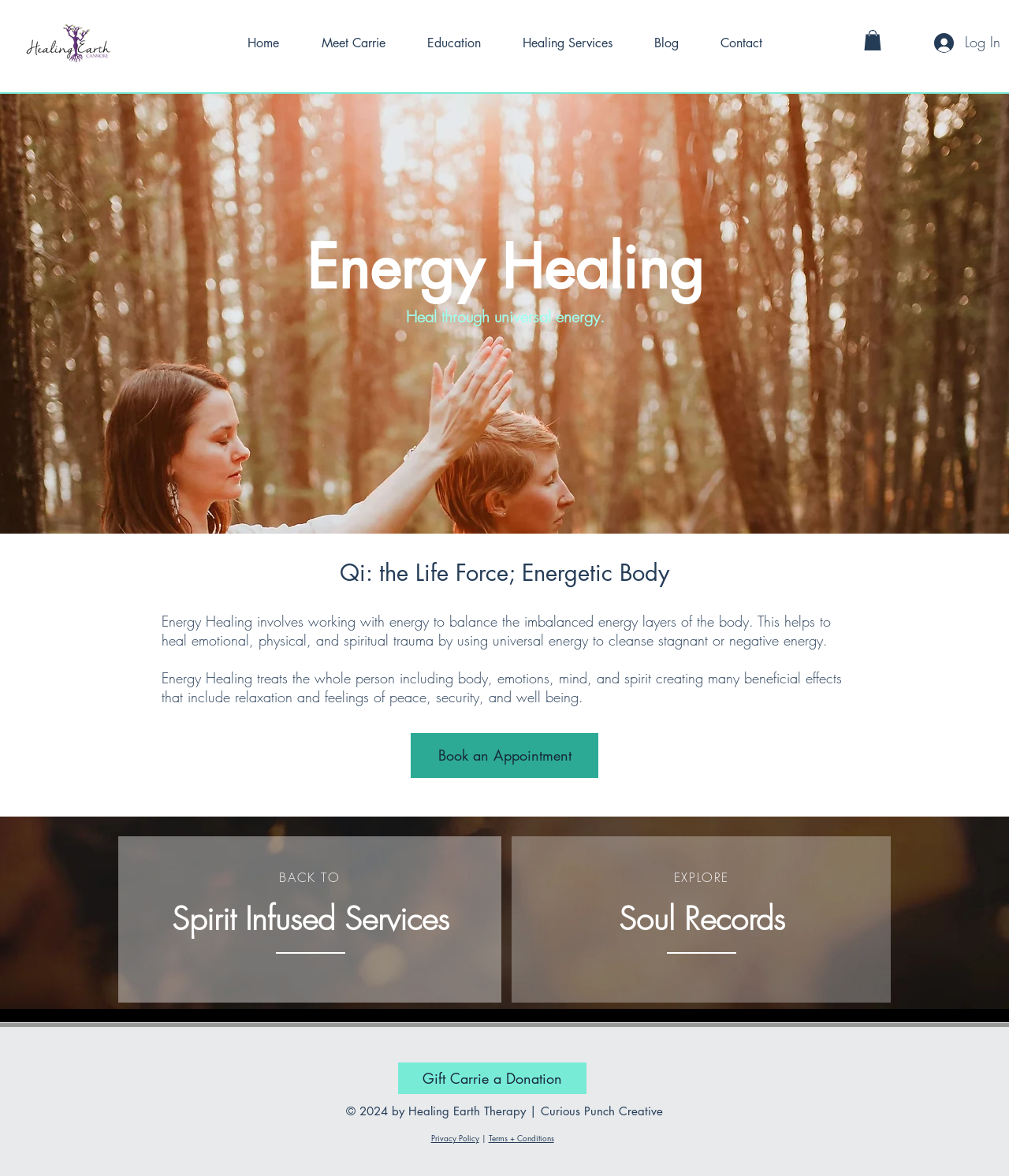How many navigation links are there?
Look at the screenshot and provide an in-depth answer.

By examining the navigation section, I can see that there are 7 links: 'Home', 'Meet Carrie', 'Education', 'Healing Services', 'Blog', 'Contact', and 'Log In'.